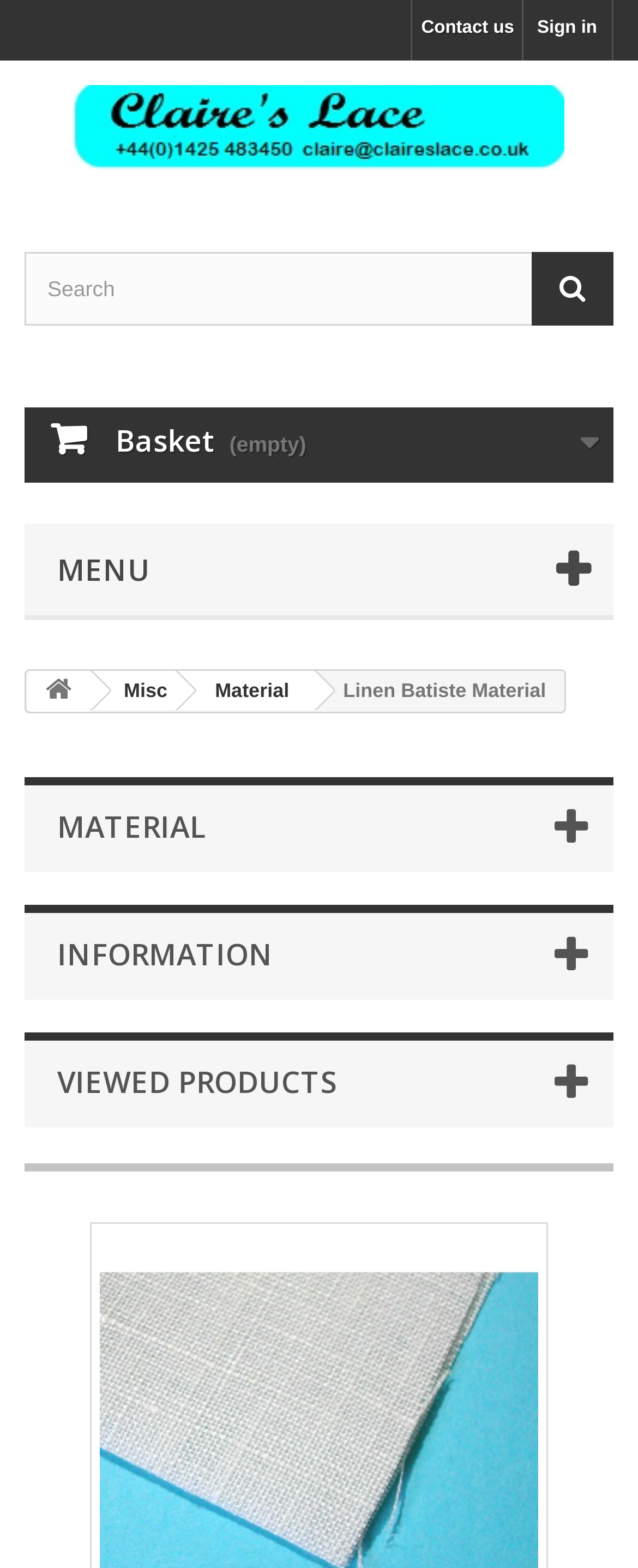Using the webpage screenshot, locate the HTML element that fits the following description and provide its bounding box: "Misc".

[0.138, 0.428, 0.301, 0.453]